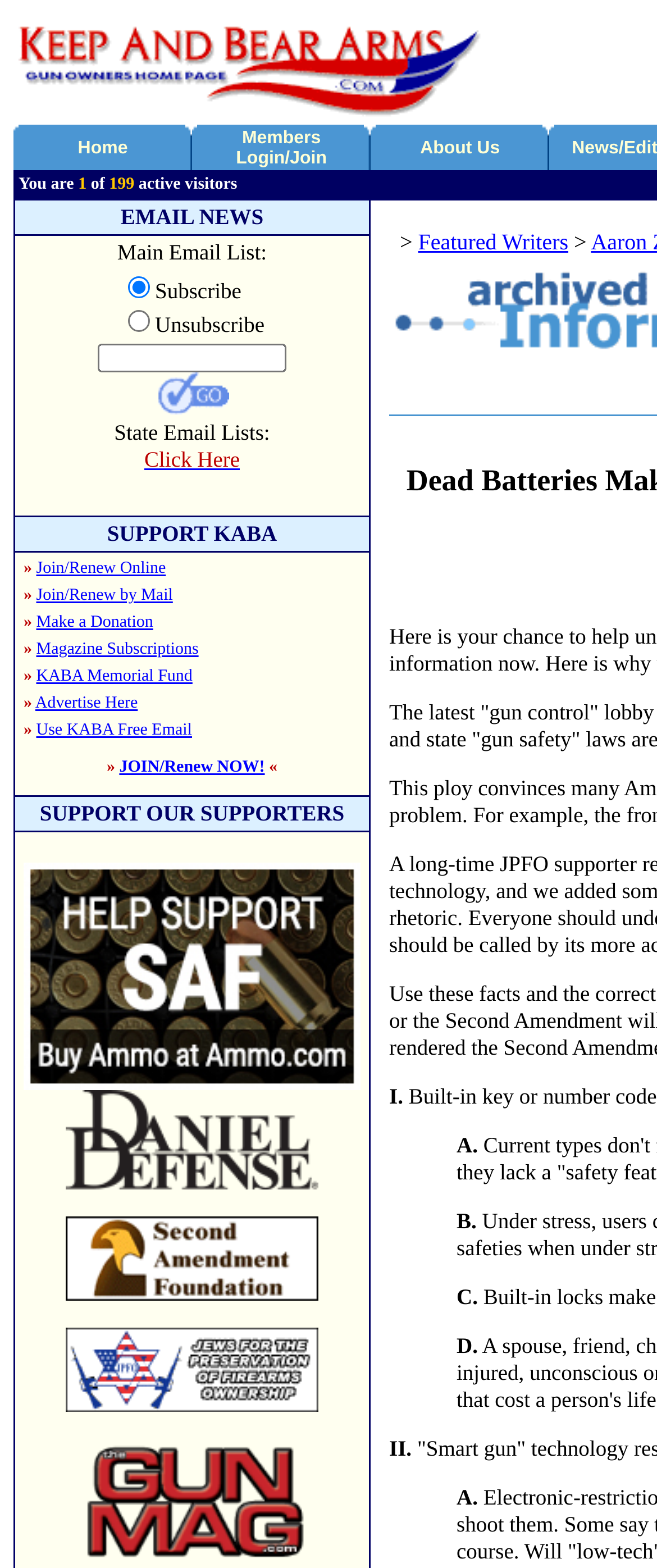Please specify the bounding box coordinates of the element that should be clicked to execute the given instruction: 'Click the 'Home' link'. Ensure the coordinates are four float numbers between 0 and 1, expressed as [left, top, right, bottom].

[0.118, 0.088, 0.194, 0.1]